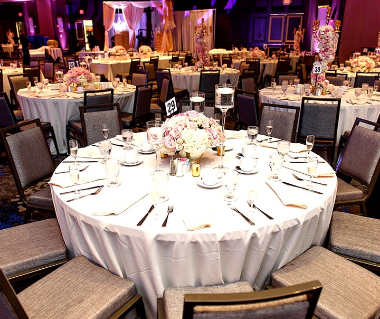Generate a complete and detailed caption for the image.

The image showcases an elegantly arranged table set up in a wedding banquet setting. The round table, draped with a smooth white tablecloth, features a centerpiece of lush pink and white floral arrangements, adding a touch of romance to the scene. Surrounding the table are several neatly placed chairs, upholstered in a subtle grey fabric, enhancing the sophisticated ambiance.

Each setting is neatly organized, with porcelain plates, sparkling glasses, and polished cutlery thoughtfully arranged for the guests. The backdrop hints at further decorations, possibly including draped fabrics and floral displays, indicative of a meticulously planned wedding environment. The overall atmosphere reflects joy and celebration, inviting guests to partake in a memorable dining experience.